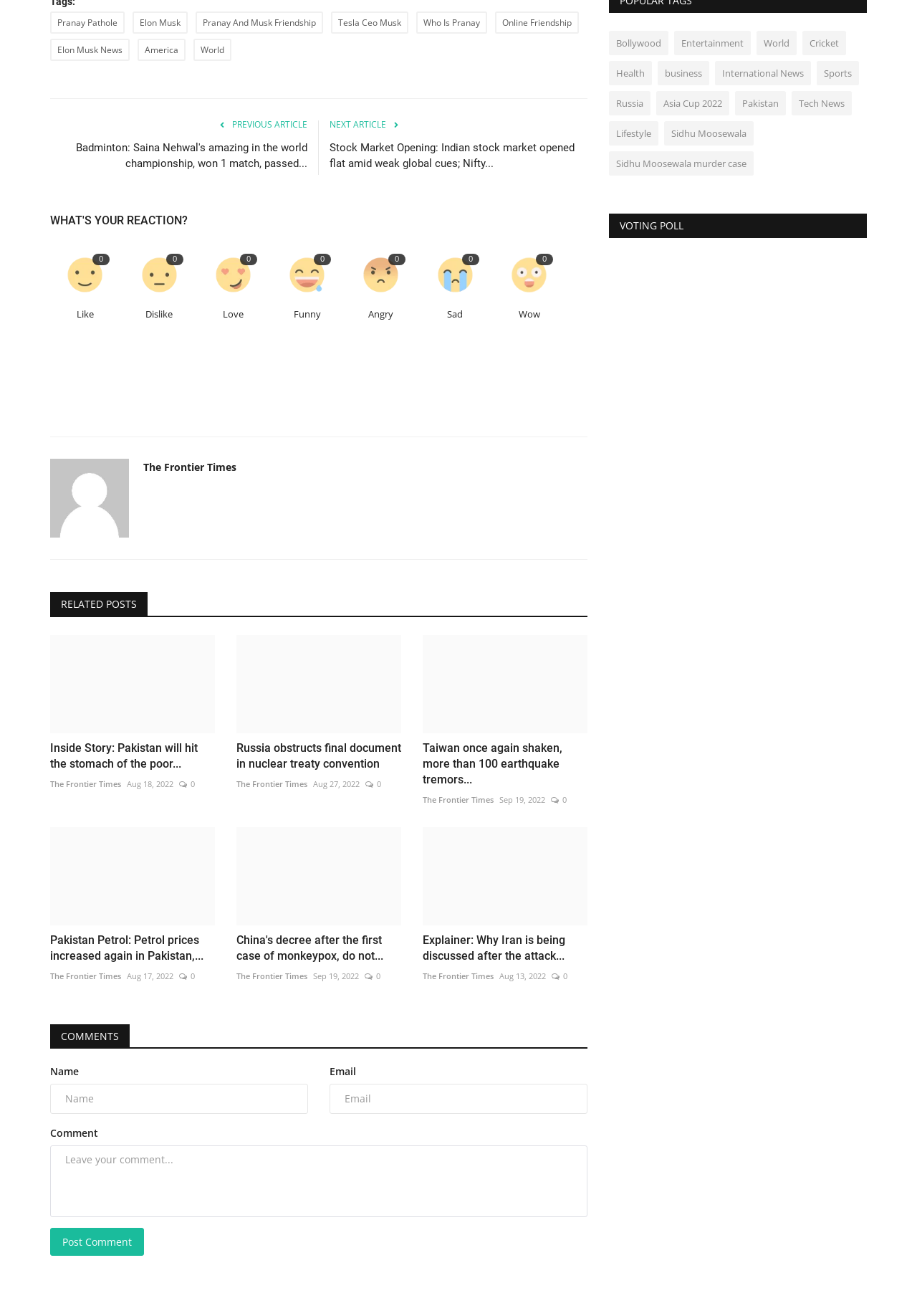What is the purpose of the link 'NEXT ARTICLE'?
Provide a one-word or short-phrase answer based on the image.

To navigate to the next article